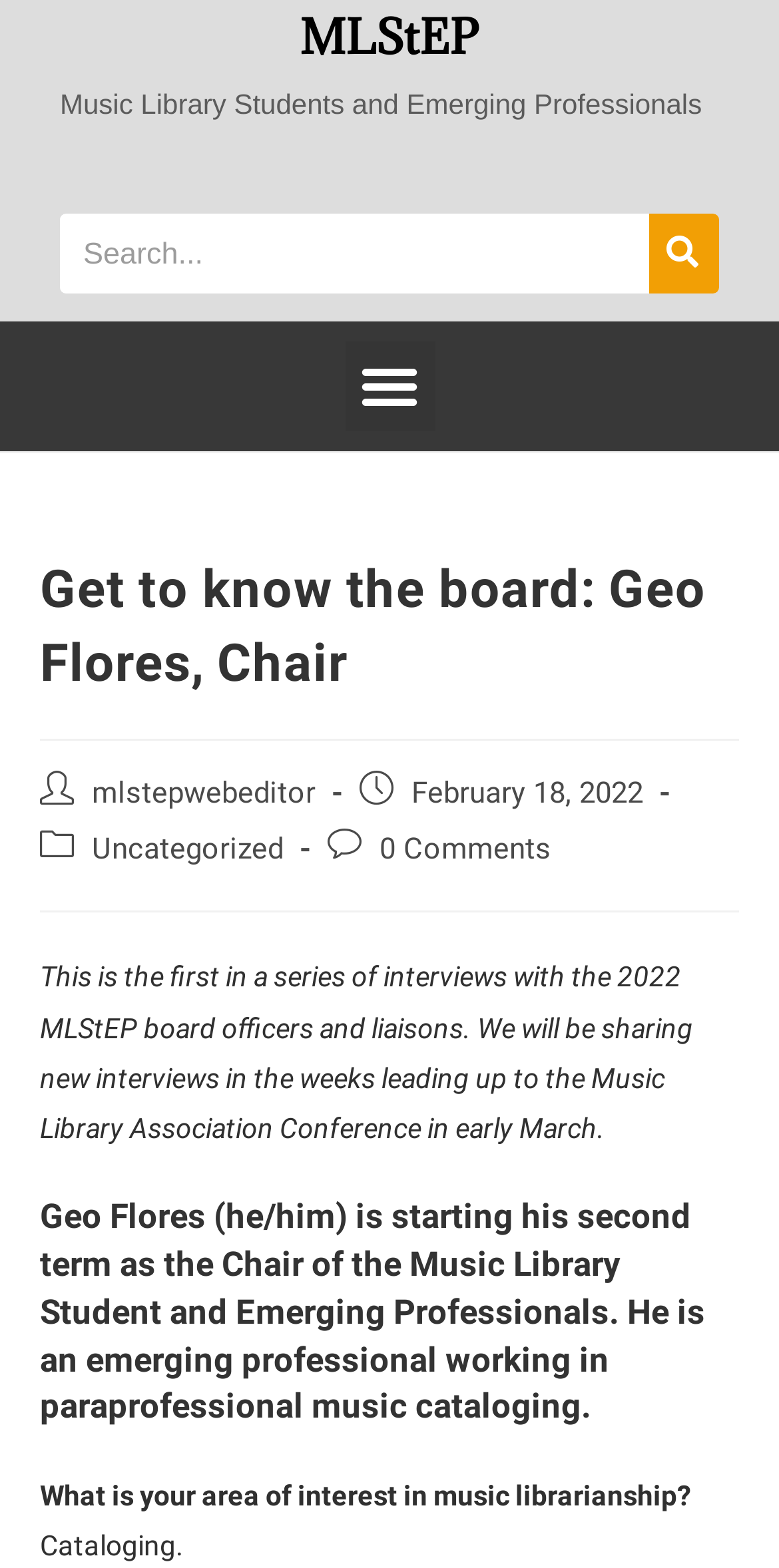Answer the following query concisely with a single word or phrase:
What is Geo Flores' role in MLStEP?

Chair